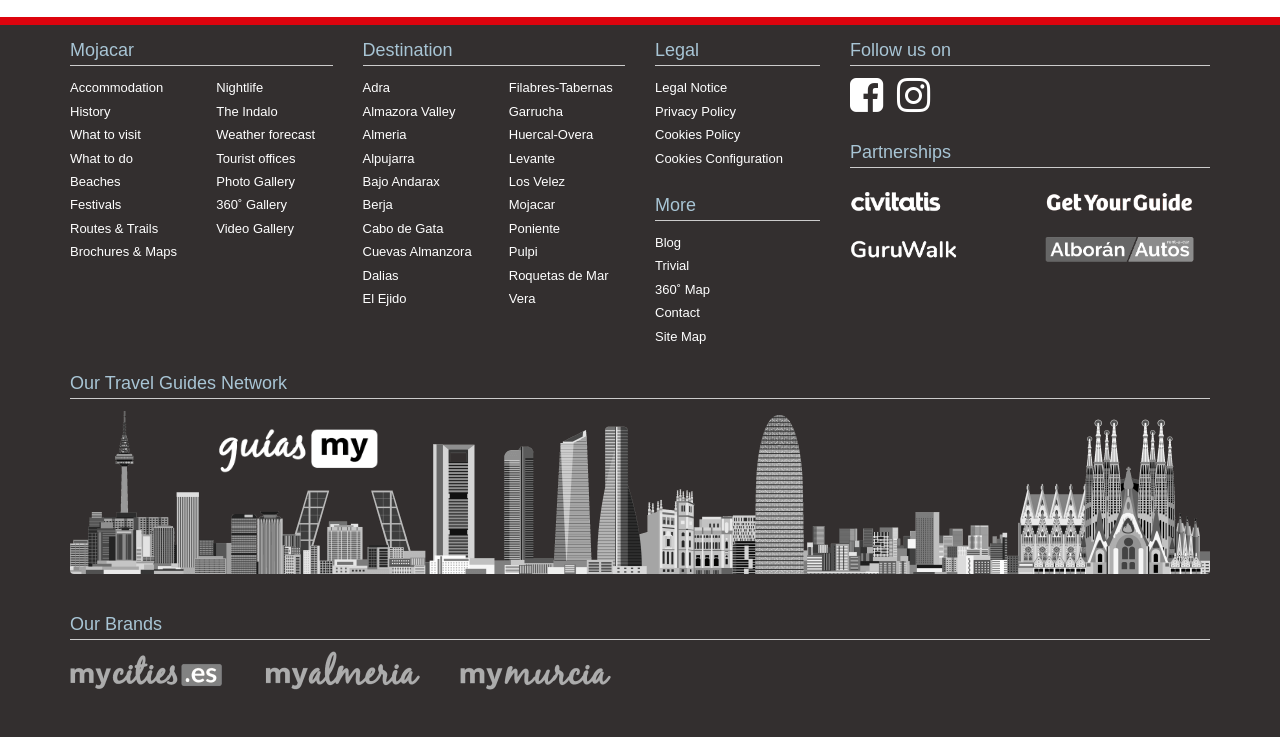Reply to the question with a brief word or phrase: What is the purpose of the 'Legal' section?

To provide legal information